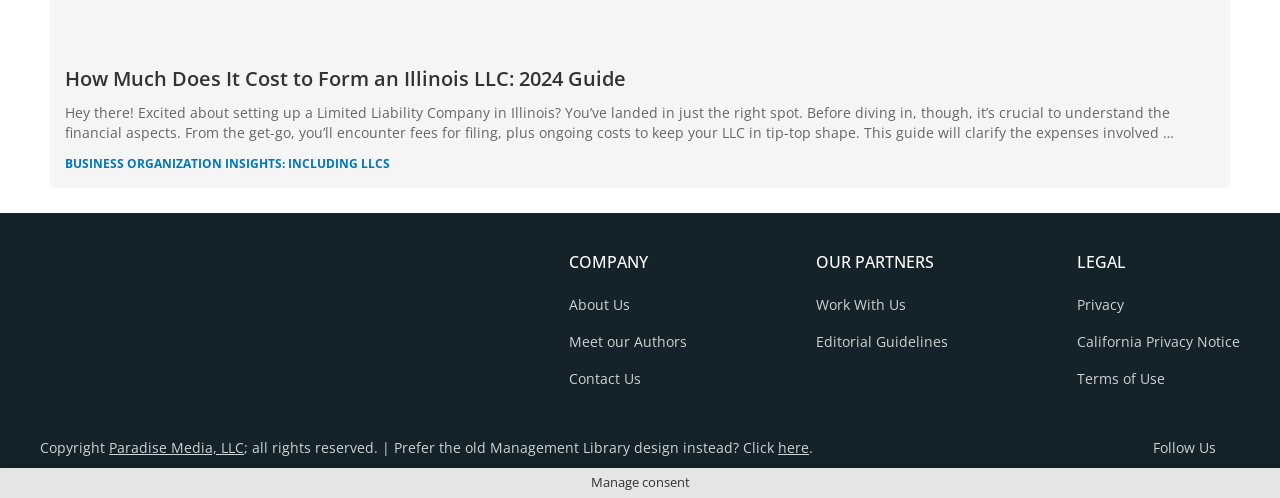Determine the bounding box coordinates of the target area to click to execute the following instruction: "Contact us for more information."

[0.445, 0.74, 0.501, 0.778]